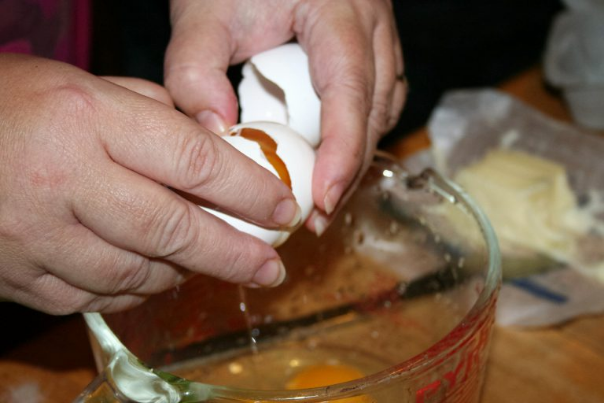Based on what you see in the screenshot, provide a thorough answer to this question: What is the material of the countertop?

The measuring cup is set against a backdrop of a wooden countertop, which adds a warm, rustic feel to the image.